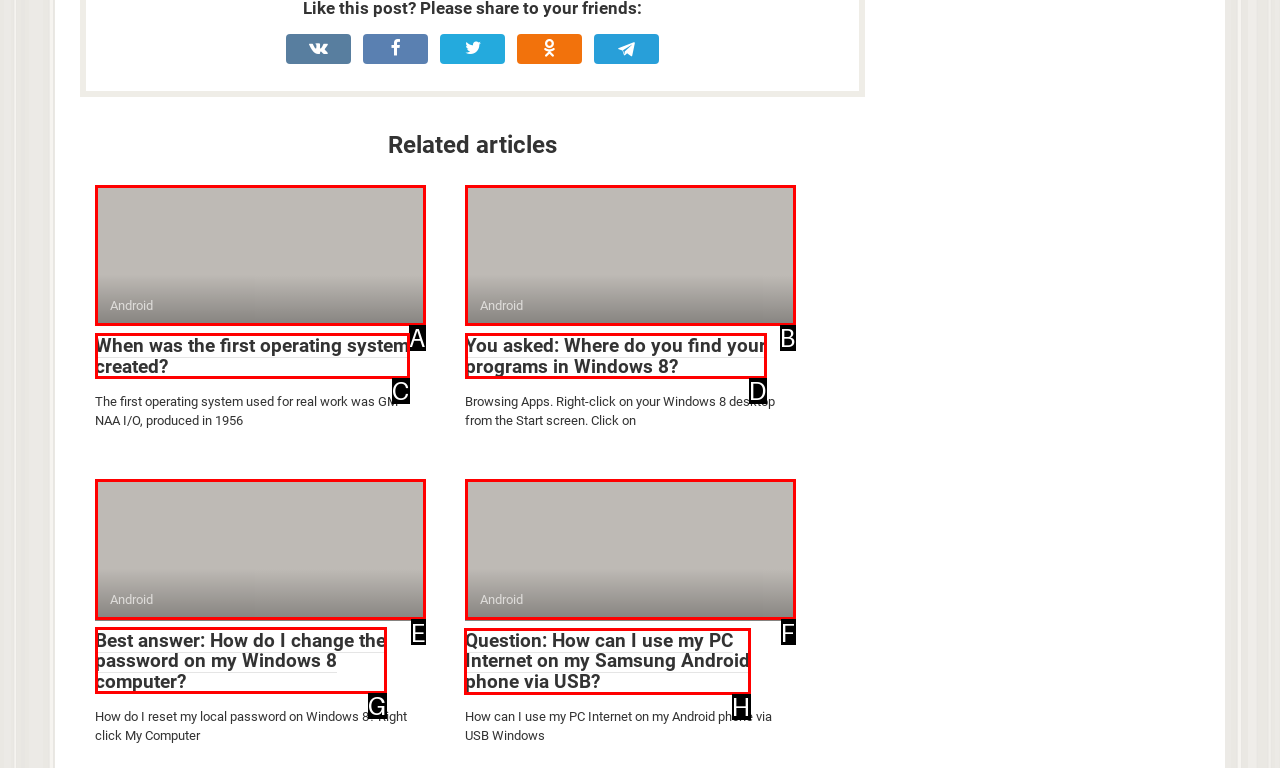Figure out which option to click to perform the following task: Search for something
Provide the letter of the correct option in your response.

None